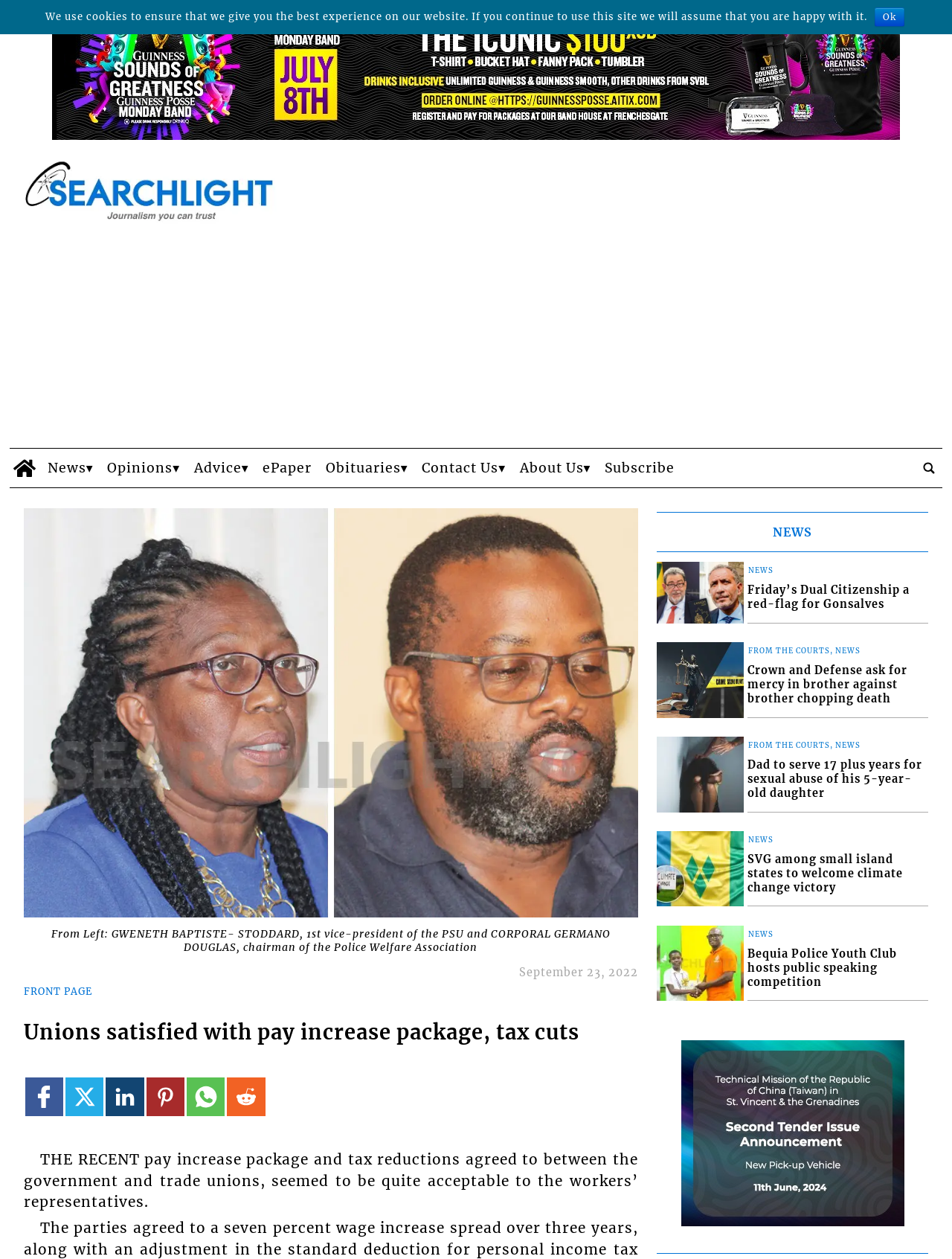Pinpoint the bounding box coordinates of the clickable area necessary to execute the following instruction: "Search using the 'search_button'". The coordinates should be given as four float numbers between 0 and 1, namely [left, top, right, bottom].

[0.962, 0.414, 0.99, 0.436]